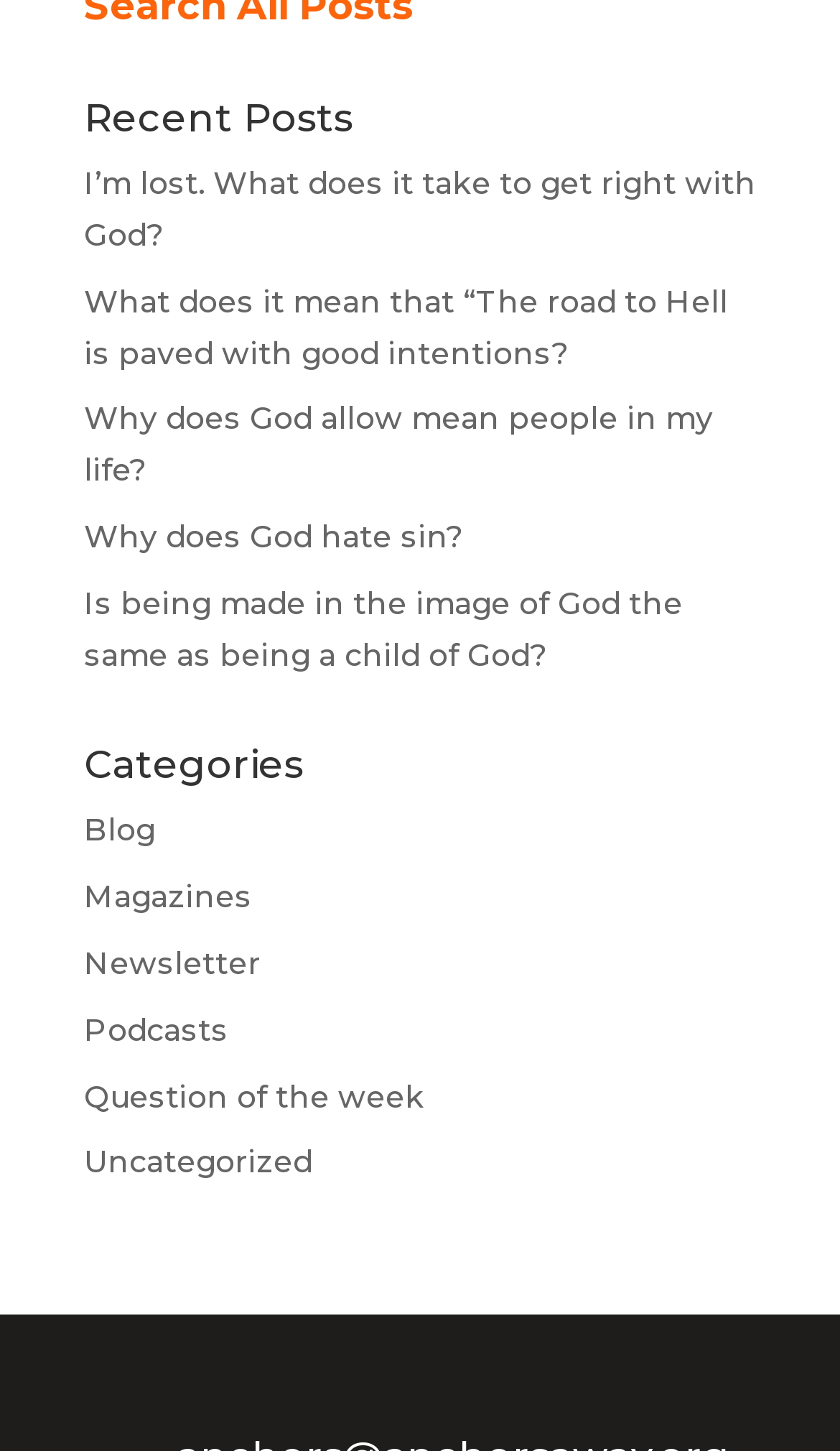Please identify the bounding box coordinates of the area I need to click to accomplish the following instruction: "Check the question of the week".

[0.1, 0.742, 0.505, 0.769]